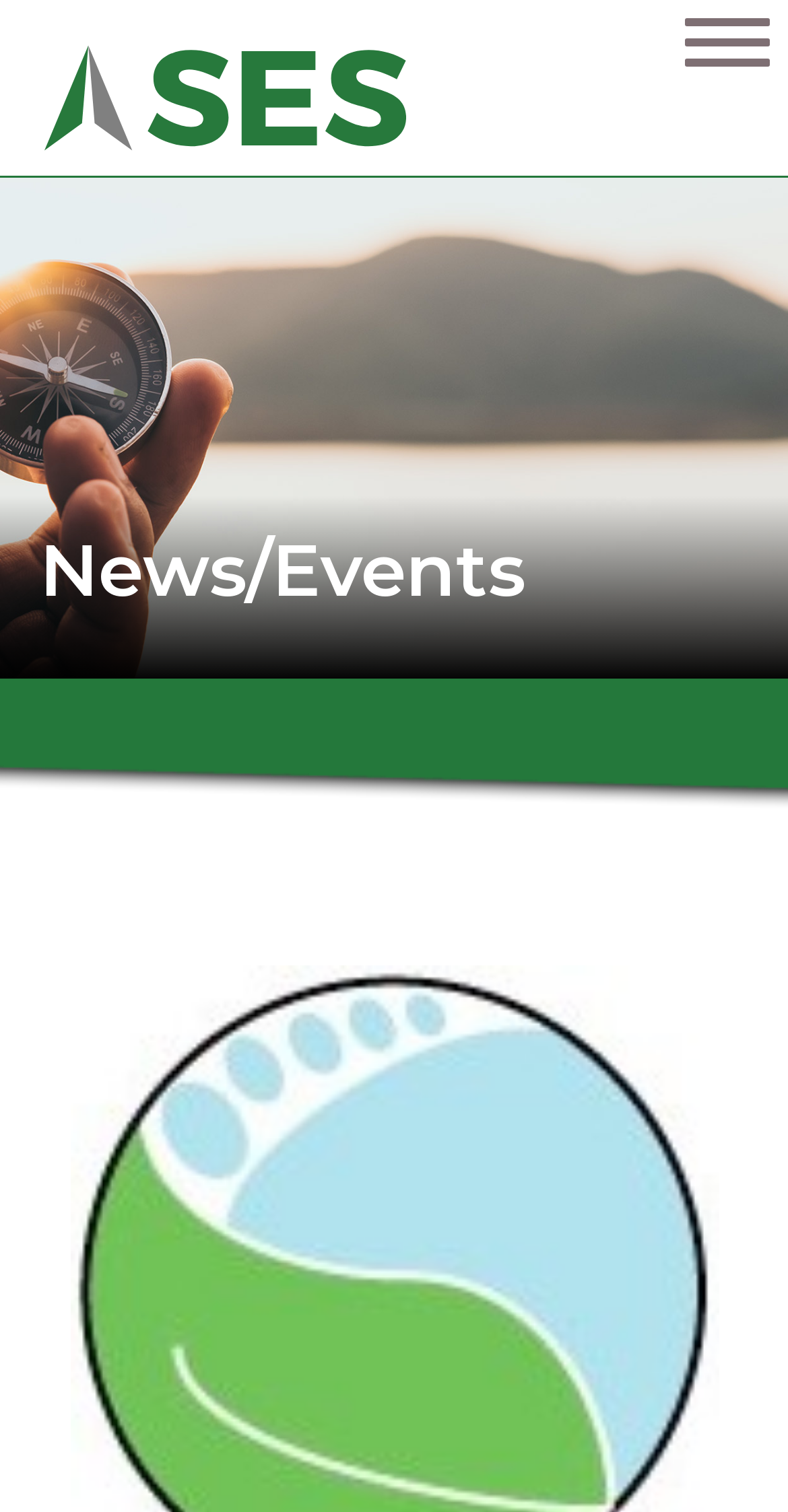Bounding box coordinates are specified in the format (top-left x, top-left y, bottom-right x, bottom-right y). All values are floating point numbers bounded between 0 and 1. Please provide the bounding box coordinate of the region this sentence describes: News | Events

[0.0, 0.335, 1.0, 0.407]